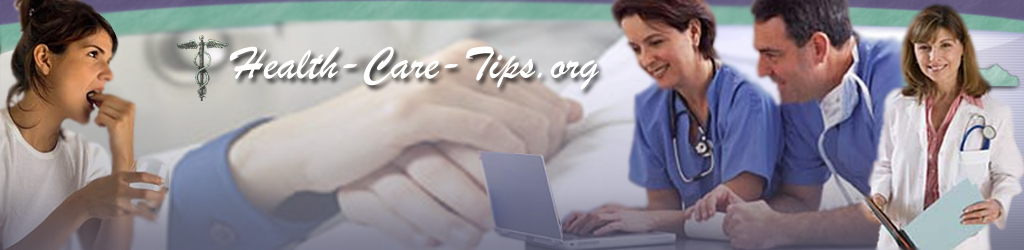Provide a comprehensive description of the image.

The image features a dynamic banner showcasing a blend of healthcare themes. On the left, a woman appears to be taking medication, illustrating a personal health journey. Central to the image, two healthcare professionals—one in scrubs and the other in a white coat—smile while engaging with a laptop, suggesting collaboration in providing care or discussing medical insights. In the foreground, a pair of hands clasped together signifies trust and partnership in health management. The banner is adorned with the text "Health-Care-Tips.org," implying a resourceful website dedicated to providing health-related information and support. The overall design emphasizes compassion and professionalism in the healthcare field.